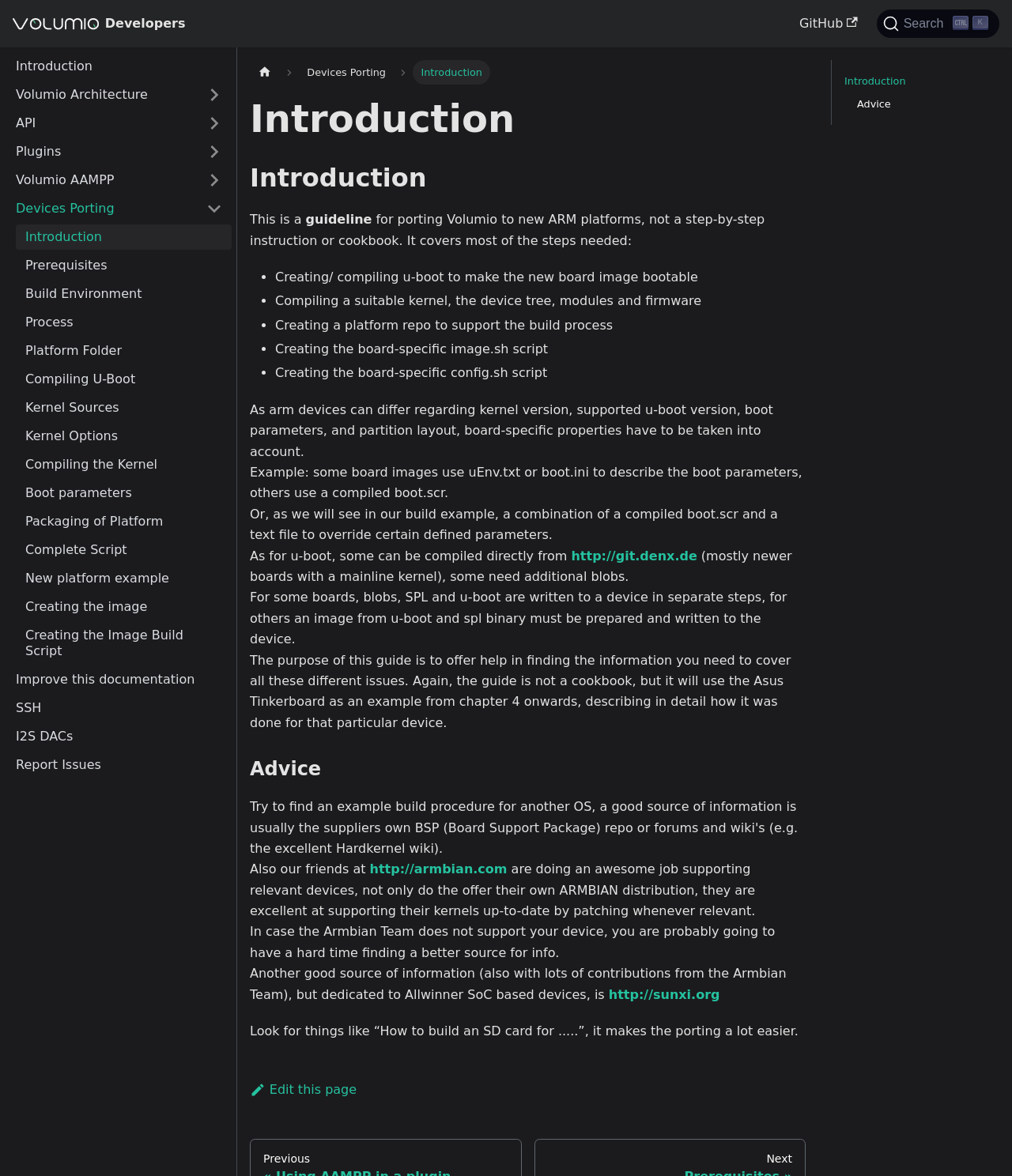Can you specify the bounding box coordinates for the region that should be clicked to fulfill this instruction: "Search for something".

[0.866, 0.008, 0.988, 0.032]